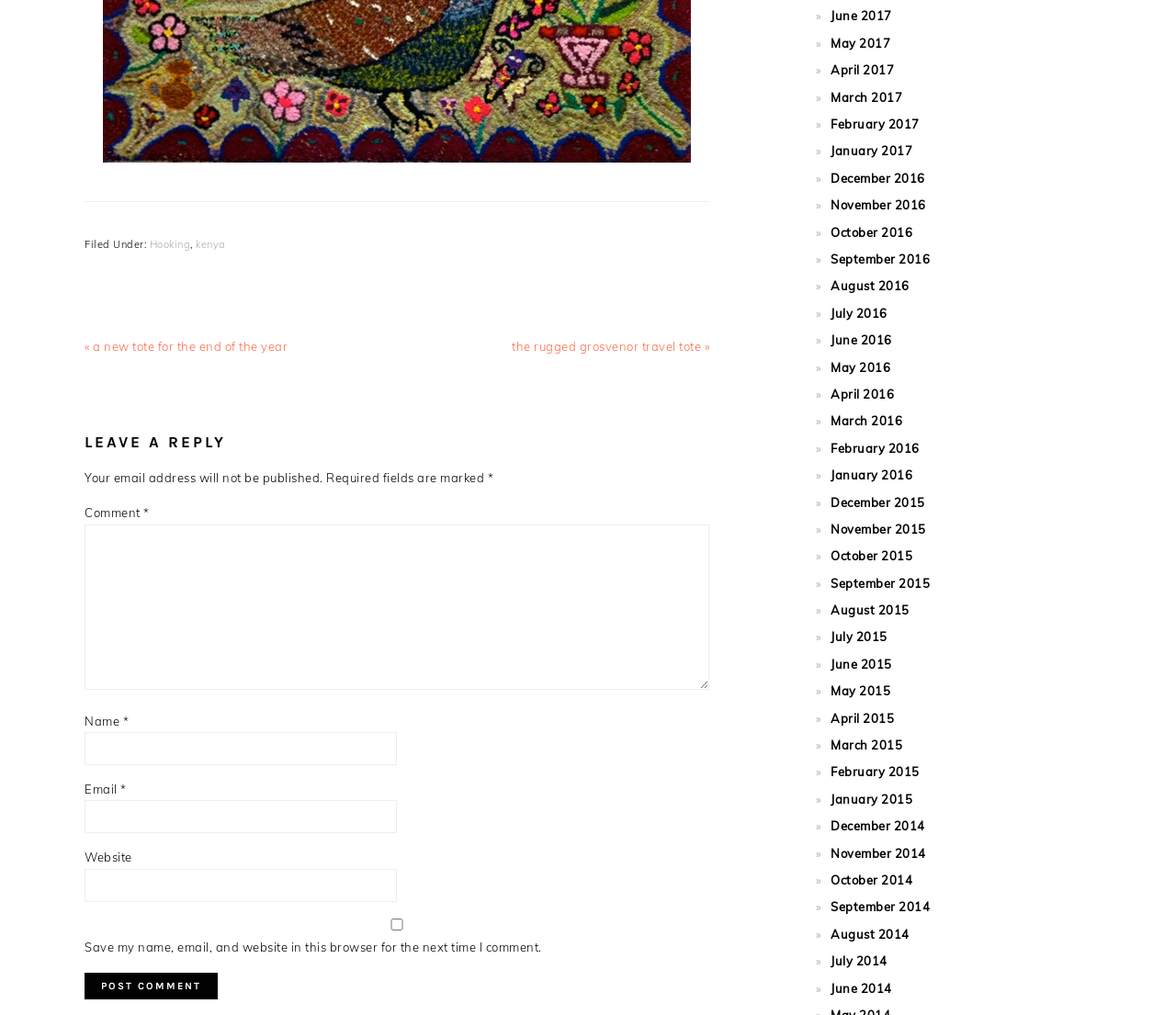Please find the bounding box coordinates of the element that must be clicked to perform the given instruction: "Leave a comment". The coordinates should be four float numbers from 0 to 1, i.e., [left, top, right, bottom].

[0.072, 0.517, 0.603, 0.68]